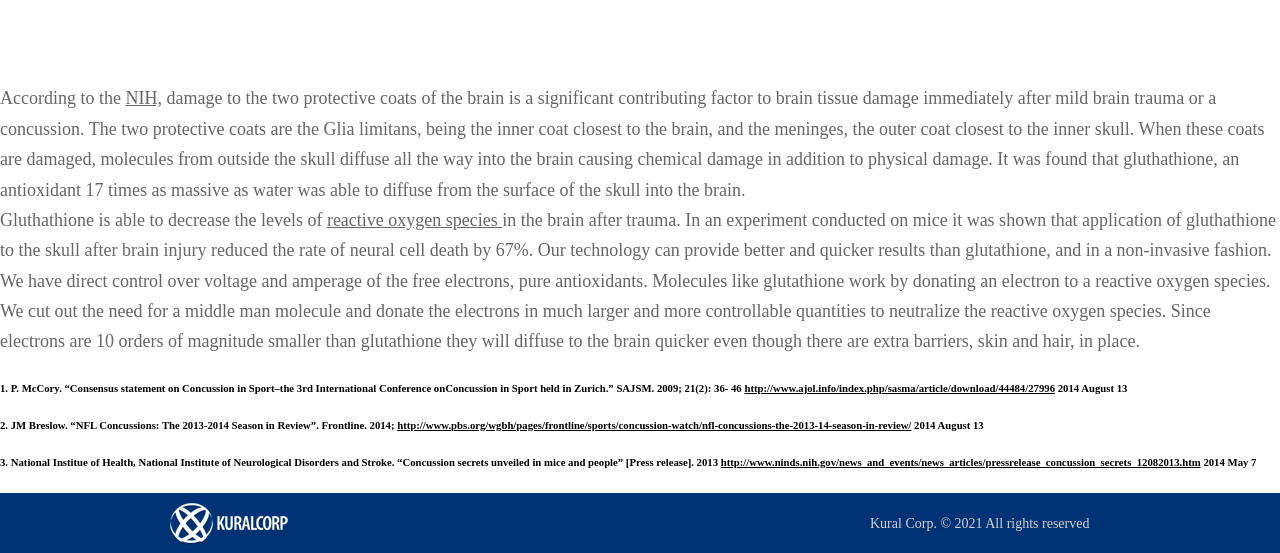Give the bounding box coordinates for the element described by: "NIH,".

[0.098, 0.16, 0.127, 0.196]